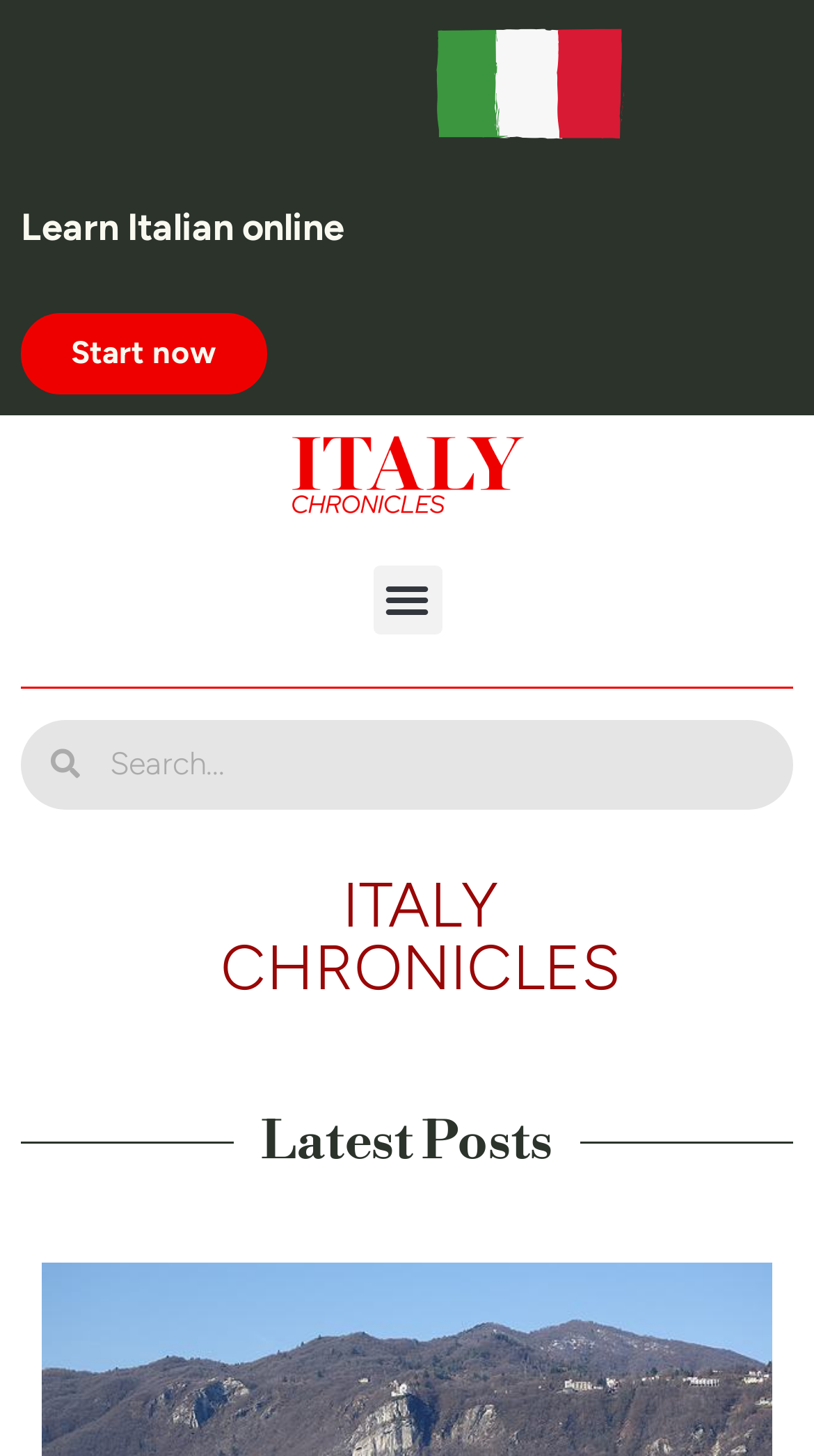Write an extensive caption that covers every aspect of the webpage.

The webpage is about Italy Chronicles, with a prominent image titled "untitled design (1)" taking up a significant portion of the top section, spanning from the middle to the right side of the page. Below this image, there is a section with a static text "Learn Italian online" on the left, accompanied by a "Start now" link. 

To the right of this section, there is a long horizontal link labeled "red", which contains an image also labeled "red". 

On the top right corner, there is a "Menu Toggle" button. Below this button, a search bar spans across the page, with a searchbox labeled "Search". 

Further down, there are two headings: "ITALY CHRONICLES" and "Latest Posts", which are positioned in the middle to right side of the page.